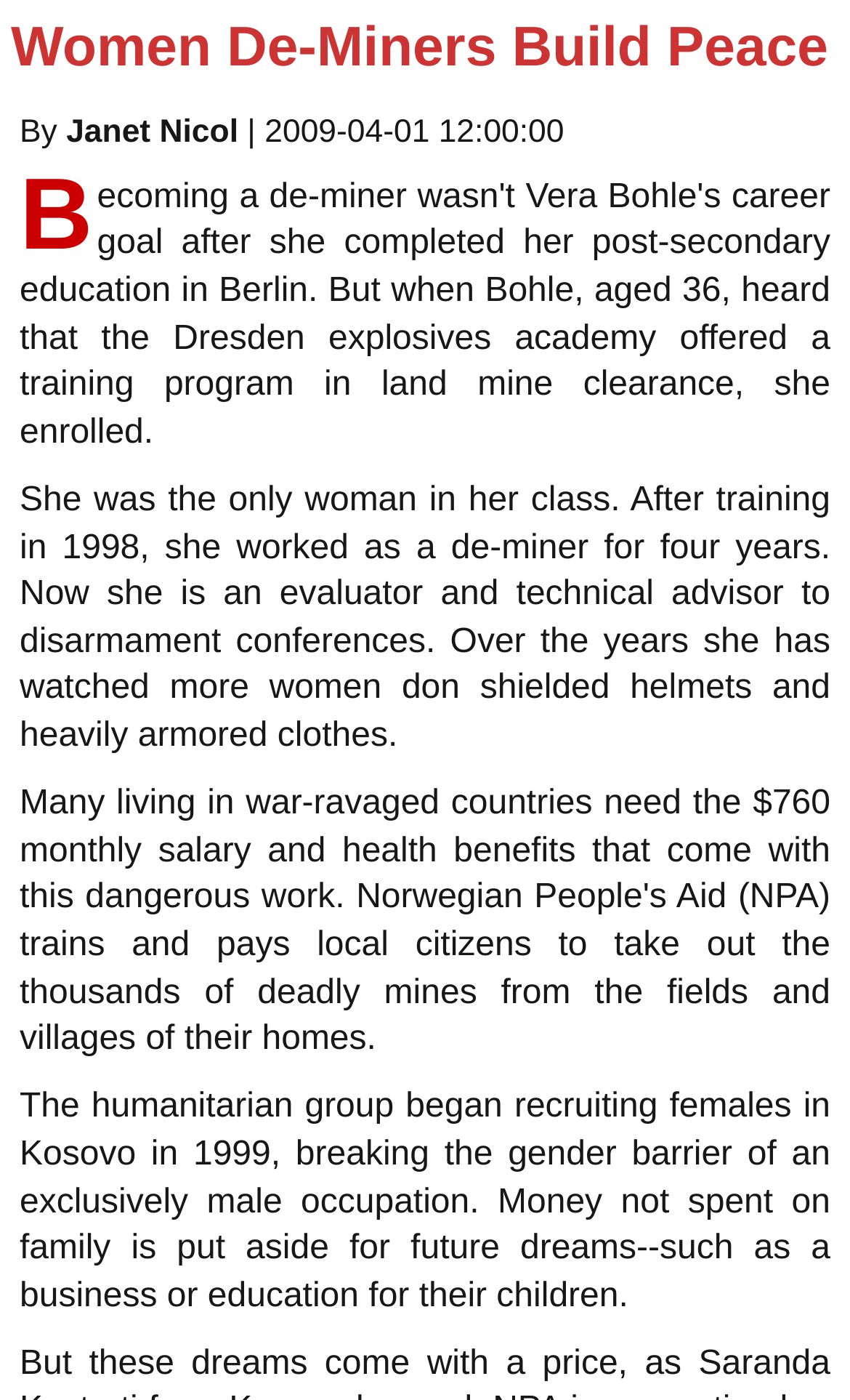What is the purpose of the money not spent on family?
Based on the visual details in the image, please answer the question thoroughly.

The purpose of the money not spent on family can be determined by reading the text 'Money not spent on family is put aside for future dreams--such as a business or education for their children.' which indicates that the money is saved for future dreams such as a business or education for their children.